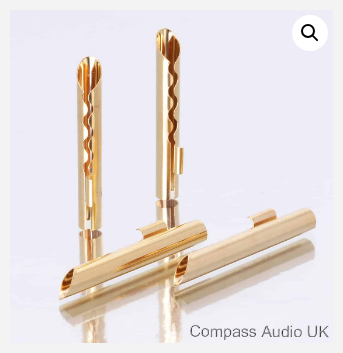What is the purpose of the zigzag grip on the standing plugs?
Look at the image and answer the question using a single word or phrase.

Easy insertion and removal